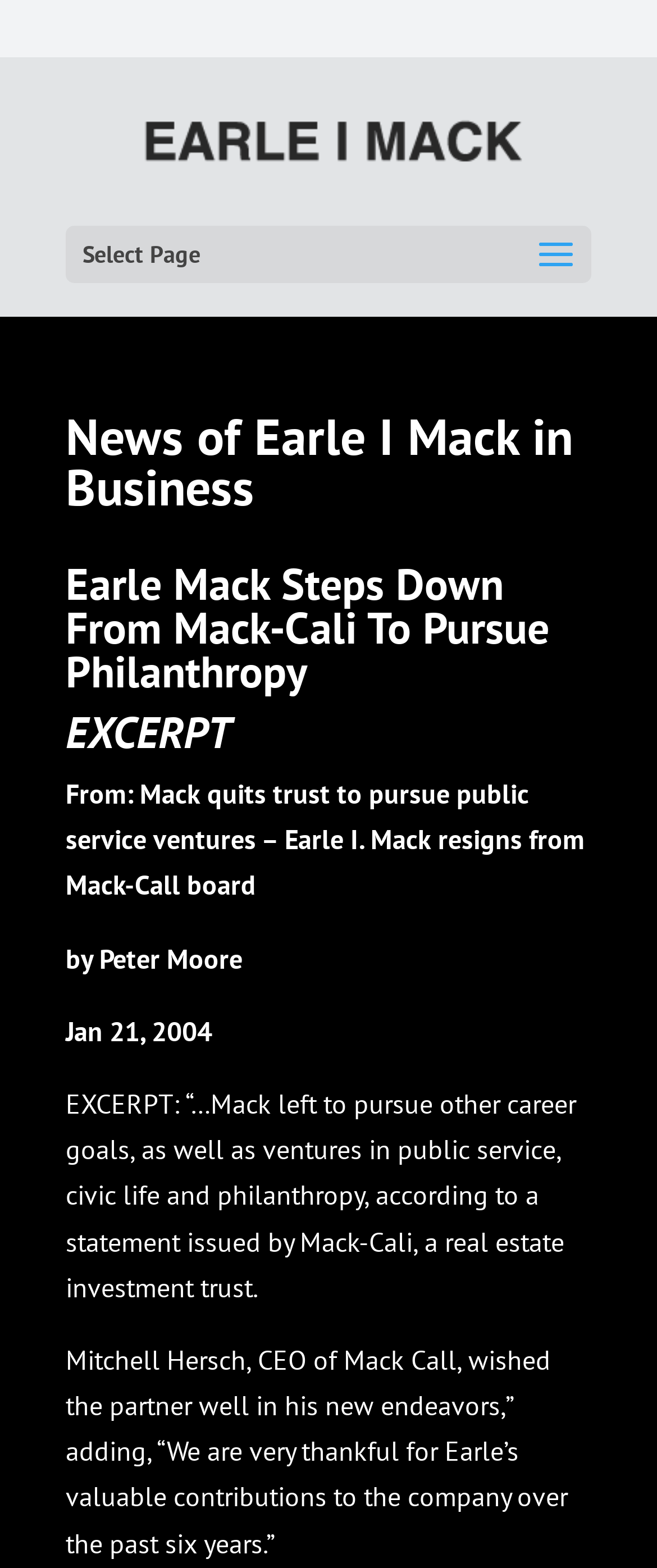What is Earle I Mack doing?
Based on the content of the image, thoroughly explain and answer the question.

Based on the webpage, Earle I Mack is stepping down from Mack-Cali to pursue philanthropy and public service ventures, as stated in the heading 'Earle Mack Steps Down From Mack-Cali To Pursue Philanthropy'.